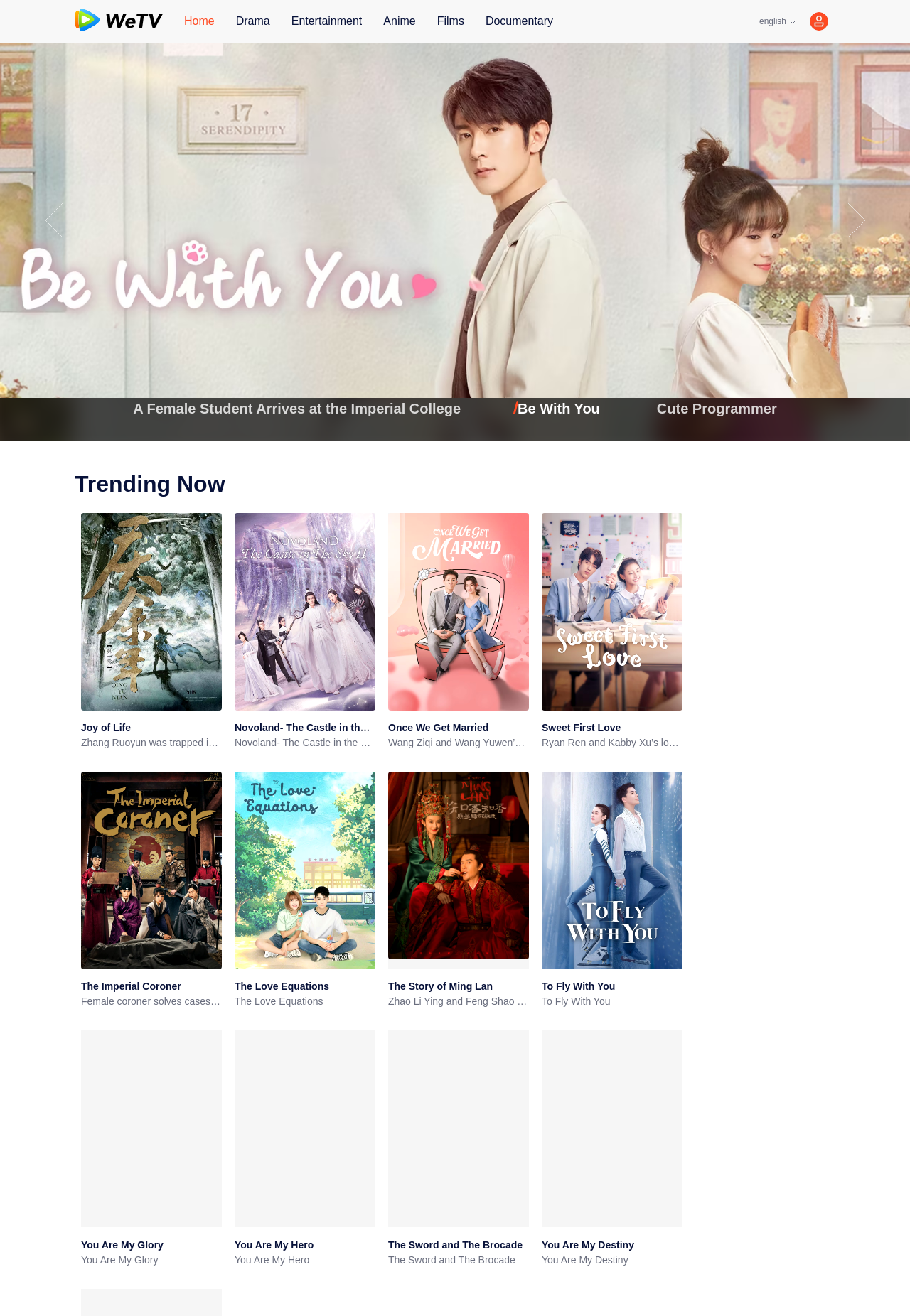What is the category of 'Joy of Life'?
Based on the visual information, provide a detailed and comprehensive answer.

I found the image and link 'Joy of Life' under the heading 'Trending Now', which indicates that 'Joy of Life' belongs to this category.